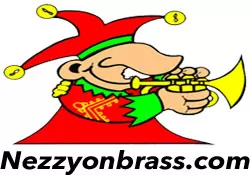Describe every important feature and element in the image comprehensively.

The image features a vibrant and playful cartoon character, depicted as a jester or clown, joyfully playing a brass trumpet. The character is adorned in a colorful outfit, predominantly red and green, complete with a jester's hat that has musical notes as embellishments. Beneath this lively figure is the text "Nezzyonbrass.com," reinforcing the theme of brass music and indicating the website's focus on this genre. The overall design conveys a sense of merriment and celebration, making it an inviting representation of the brass band community.